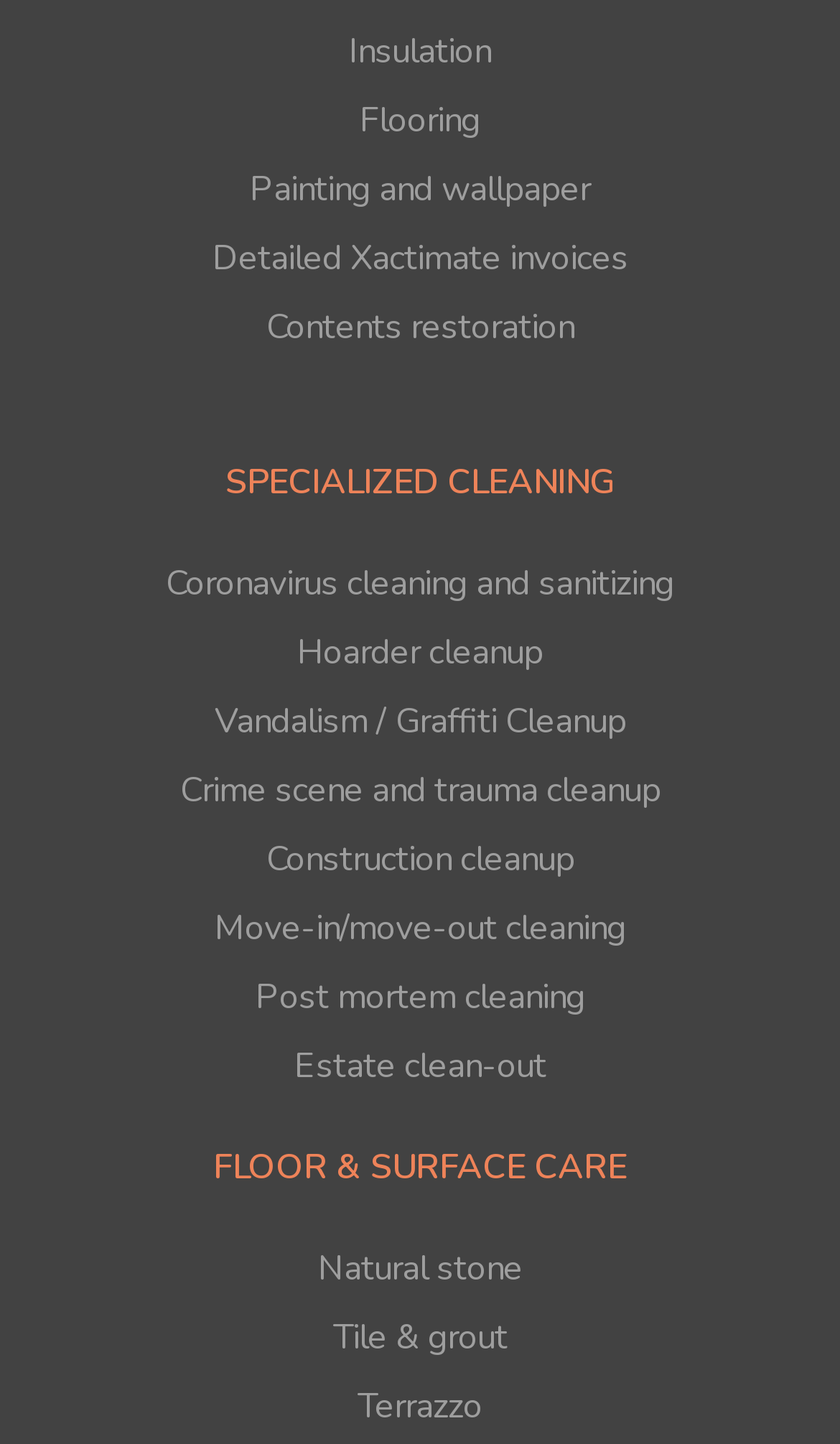Locate the bounding box coordinates of the area where you should click to accomplish the instruction: "Learn about Coronavirus cleaning and sanitizing".

[0.197, 0.387, 0.803, 0.42]